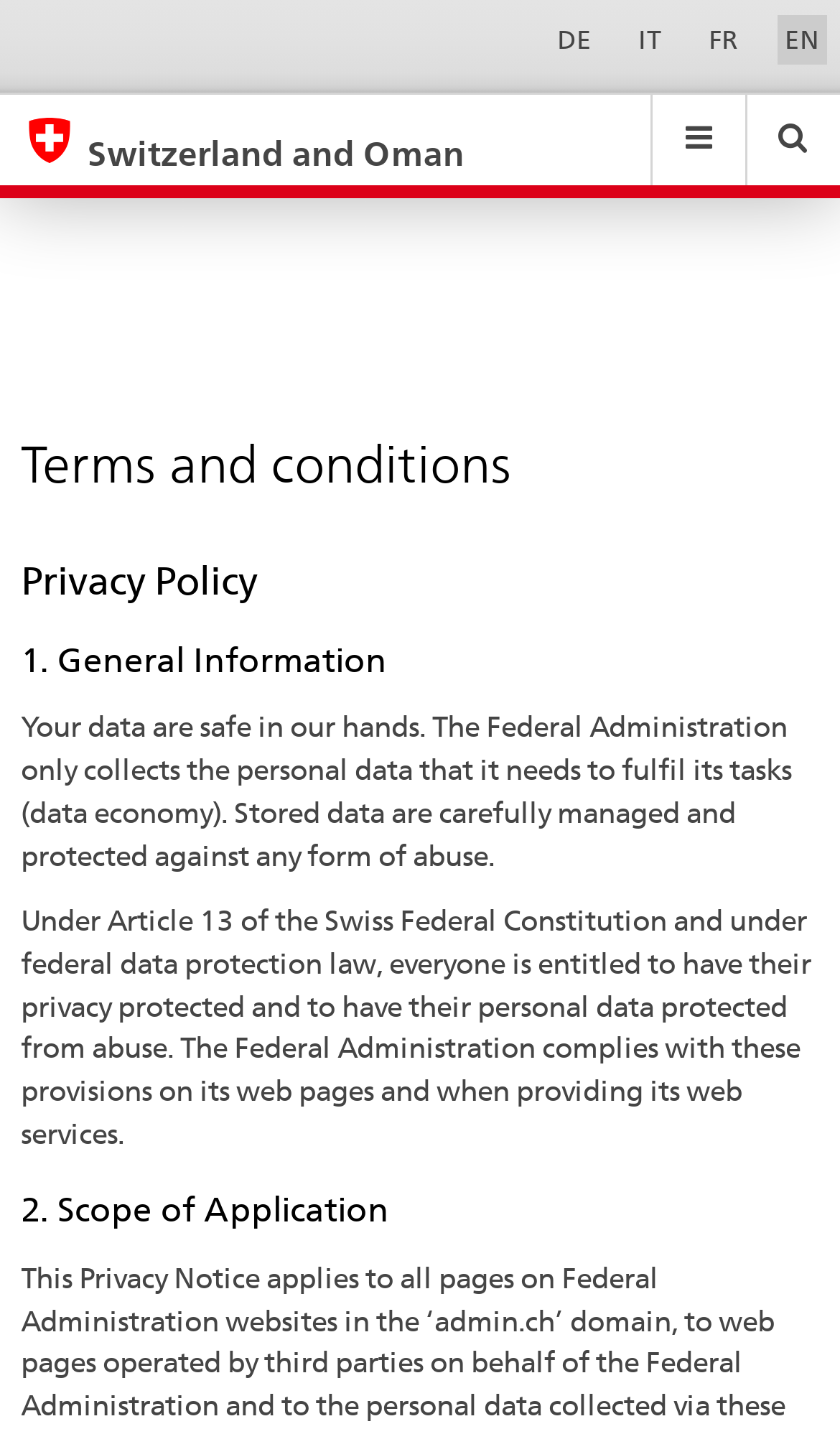Please determine the bounding box coordinates for the element that should be clicked to follow these instructions: "Select the English language".

[0.925, 0.011, 0.985, 0.044]